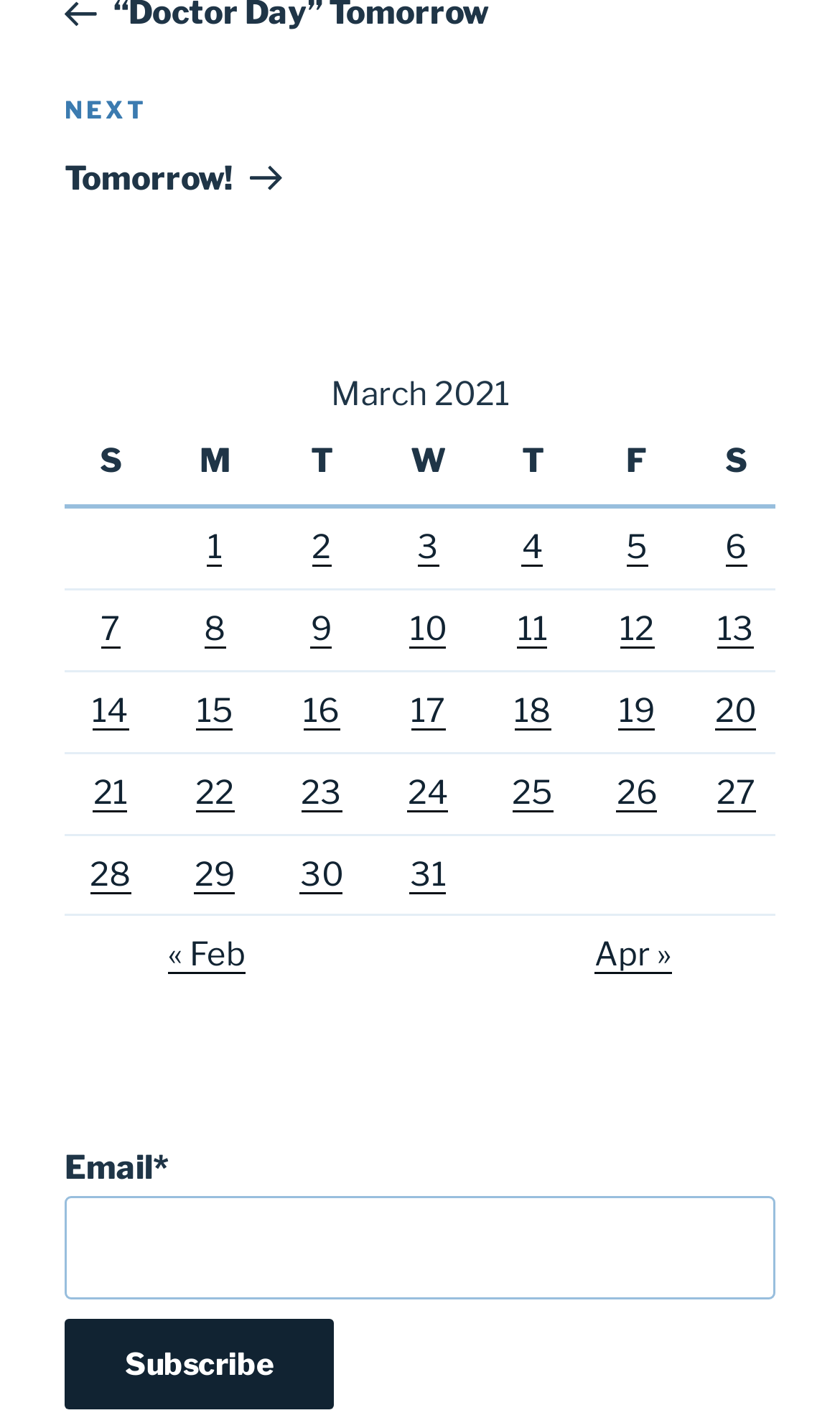Locate the bounding box coordinates of the clickable element to fulfill the following instruction: "Click on 'Next Post Tomorrow!' link". Provide the coordinates as four float numbers between 0 and 1 in the format [left, top, right, bottom].

[0.077, 0.063, 0.923, 0.139]